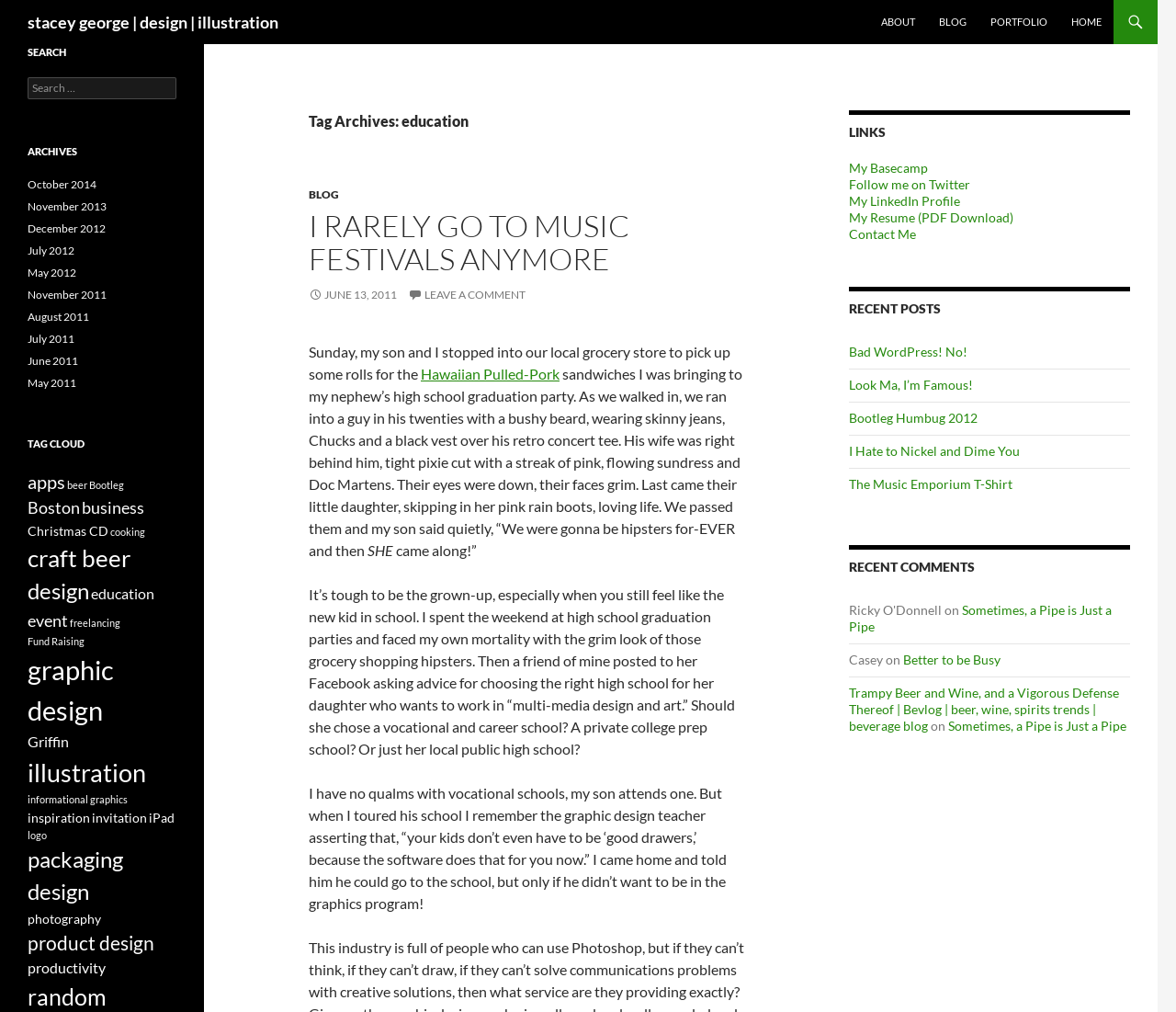Please give a succinct answer using a single word or phrase:
How many items are in the 'craft beer' category?

12 items